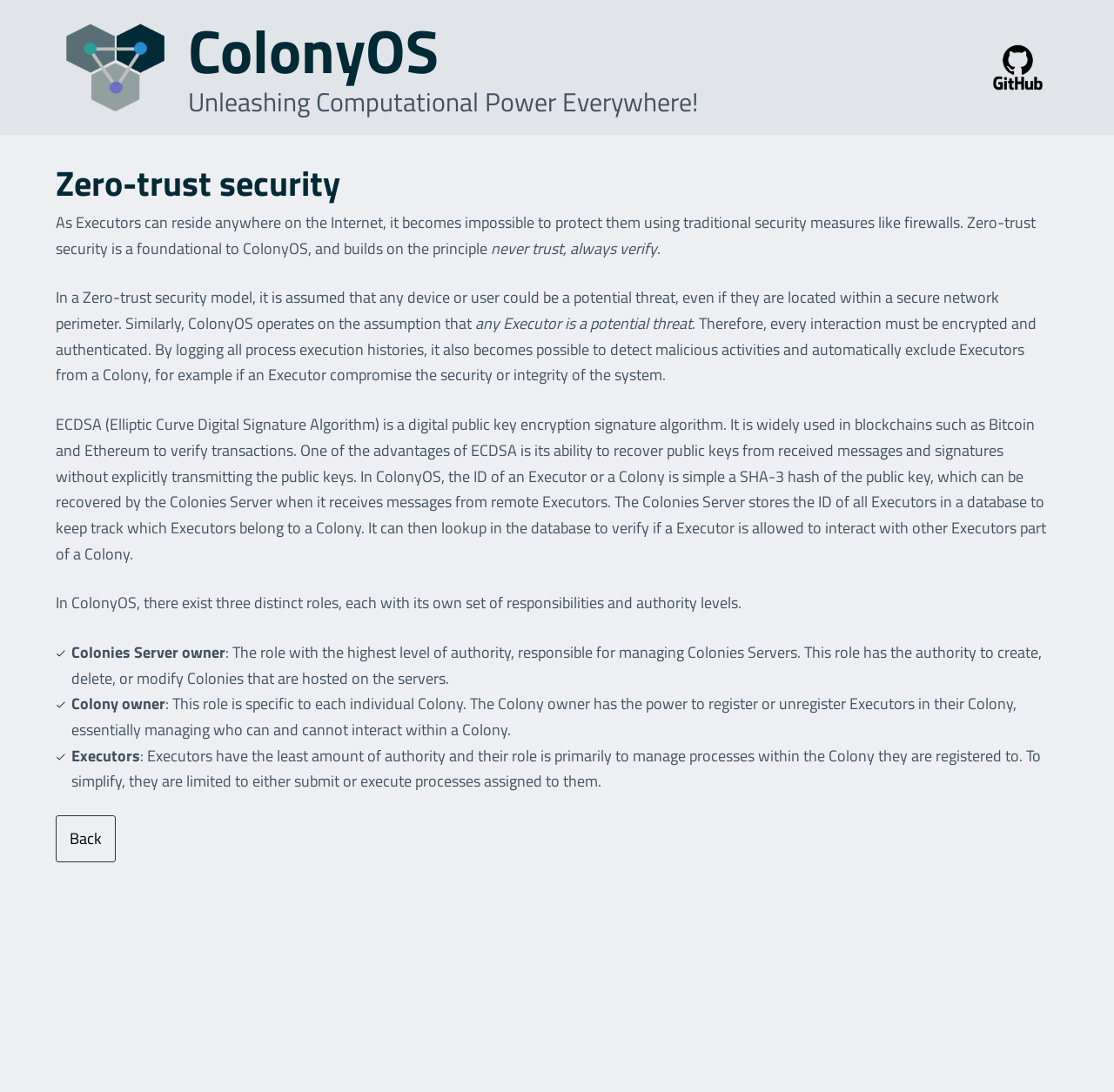Locate the UI element that matches the description Skip to content in the webpage screenshot. Return the bounding box coordinates in the format (top-left x, top-left y, bottom-right x, bottom-right y), with values ranging from 0 to 1.

[0.0, 0.0, 0.031, 0.016]